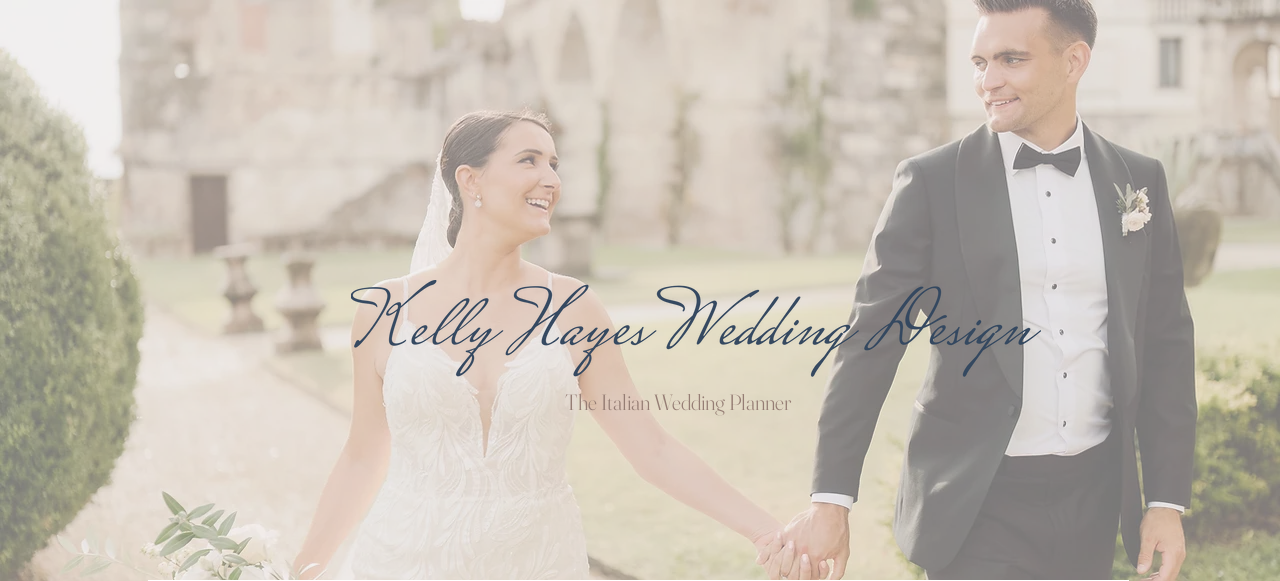Generate a detailed caption for the image.

In this picturesque image captured during a wedding, a bride and groom embody happiness and elegance, strolling hand-in-hand through a lush, green landscape. The bride, adorned in a stunning white lace gown, radiates joy as her hair is gracefully styled, complemented by a delicate veil. The groom, dressed in a classic black tuxedo and bow tie, exudes charm and sophistication. Behind them, the romantic backdrop features soft-focus architecture, hinting at a beautiful venue, likely a historic Italian setting. Overlaying the image is the elegant script "Kelly Hayes Wedding Design," paired with the subtitle "The Italian Wedding Planner," suggesting the scene is part of a captivating wedding planning narrative. This evocative moment captures the essence of love and celebration, perfect for anyone dreaming of an idyllic wedding in Italy.